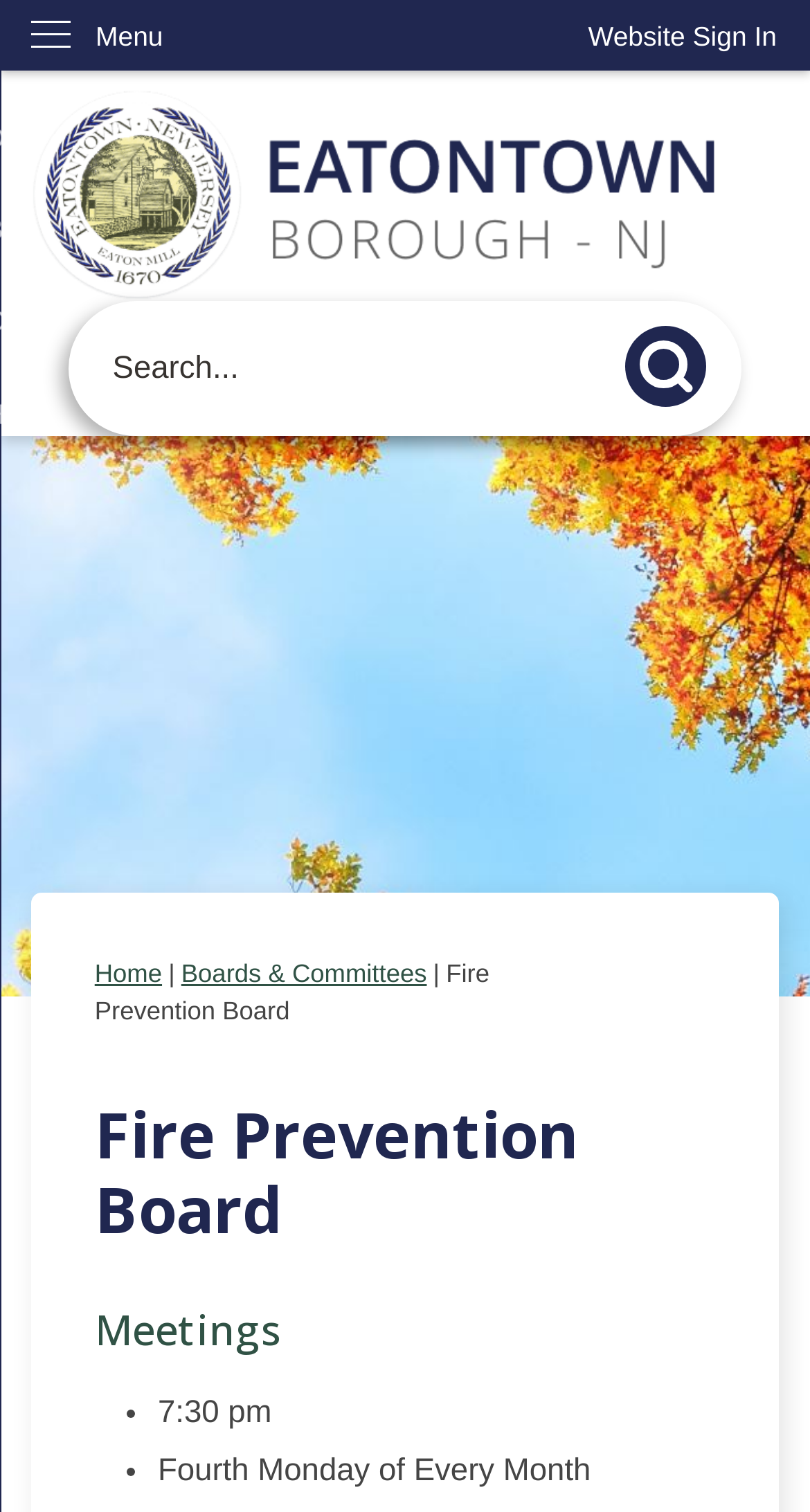How often do the Fire Prevention Board meetings occur?
Look at the image and answer the question using a single word or phrase.

Fourth Monday of Every Month